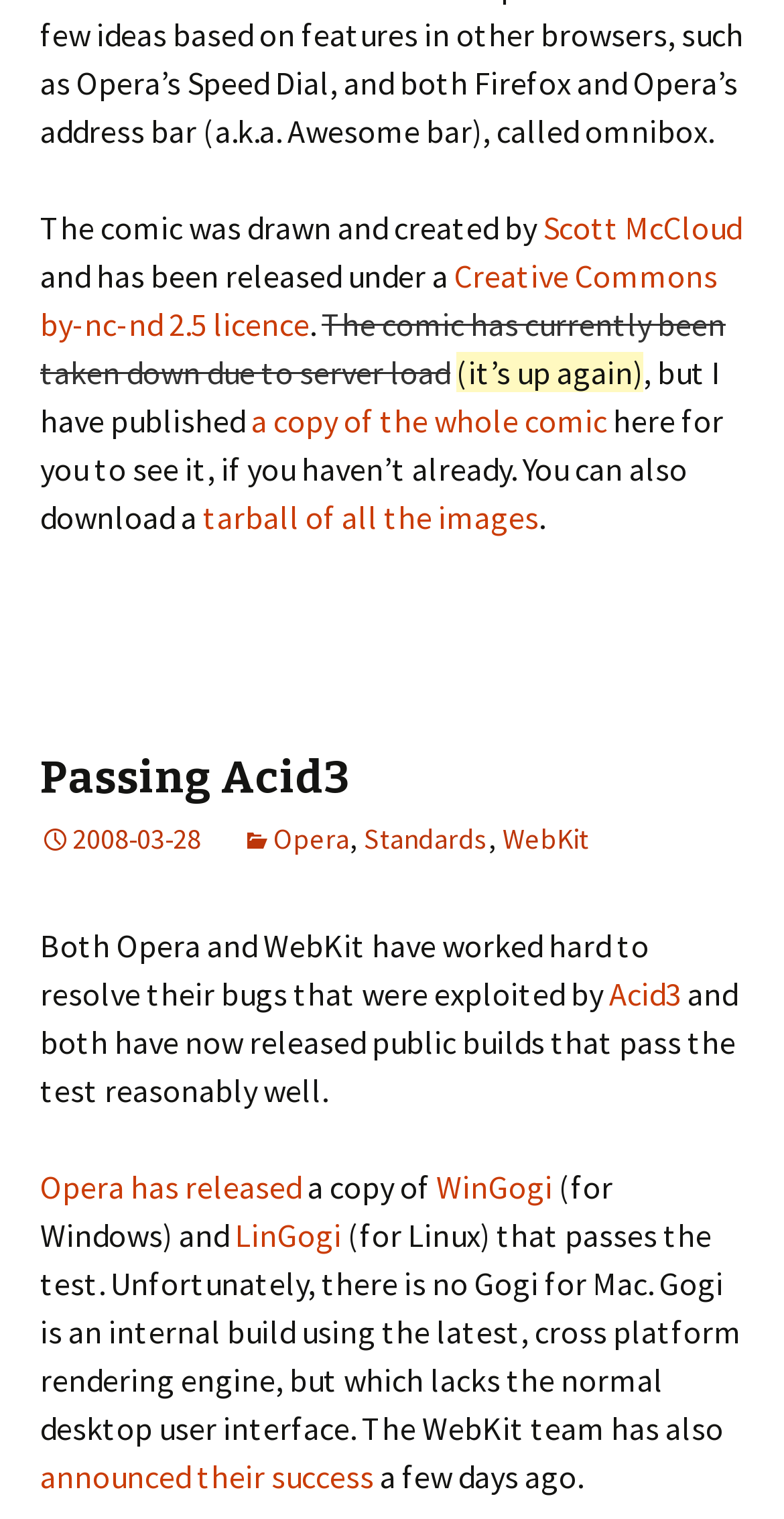Who created the comic?
Carefully examine the image and provide a detailed answer to the question.

The answer can be found in the first sentence of the webpage, which states 'The comic was drawn and created by Scott McCloud'.